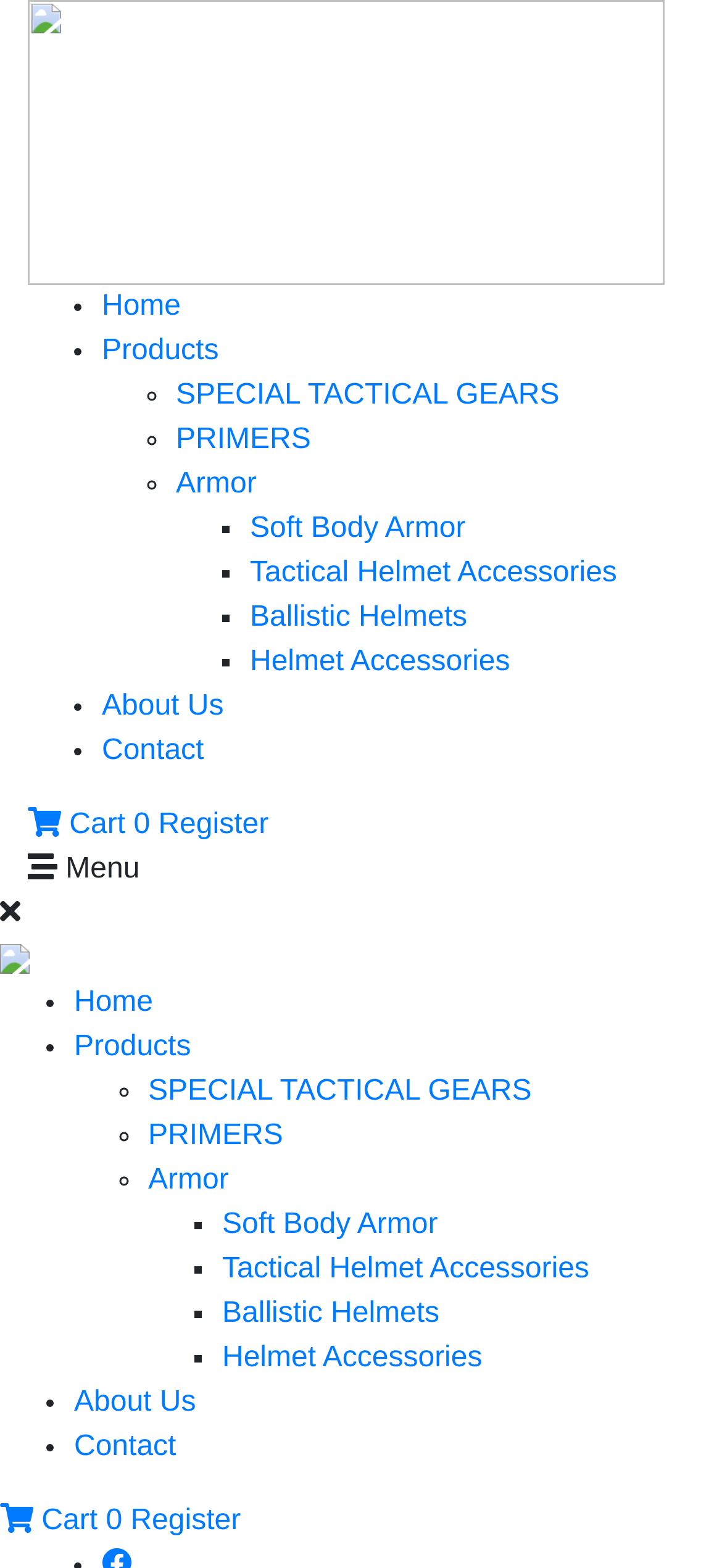Offer a meticulous description of the webpage's structure and content.

The webpage appears to be an e-commerce website, specifically a tactical gear store. At the top, there is a navigation menu with links to "Home", "Products", "About Us", and "Contact". The menu is divided into two sections, with the first section containing the main categories and the second section containing subcategories.

Below the navigation menu, there is a large banner that spans the entire width of the page. The banner contains an image, but the content of the image is not specified.

Below the banner, there is a list of product categories, including "SPECIAL TACTICAL GEARS", "PRIMERS", "Armor", and their subcategories. Each category has a list marker, such as "•" or "◦", and the subcategories are indented underneath their respective categories.

On the right side of the page, there is a cart icon with the text "Cart 0", indicating that the cart is empty. Below the cart icon, there are links to "Register" and "Menu".

At the bottom of the page, there is a duplicate navigation menu, which is identical to the one at the top. This suggests that the website has a consistent layout and design throughout.

Overall, the webpage appears to be well-organized and easy to navigate, with clear categories and subcategories for the products.